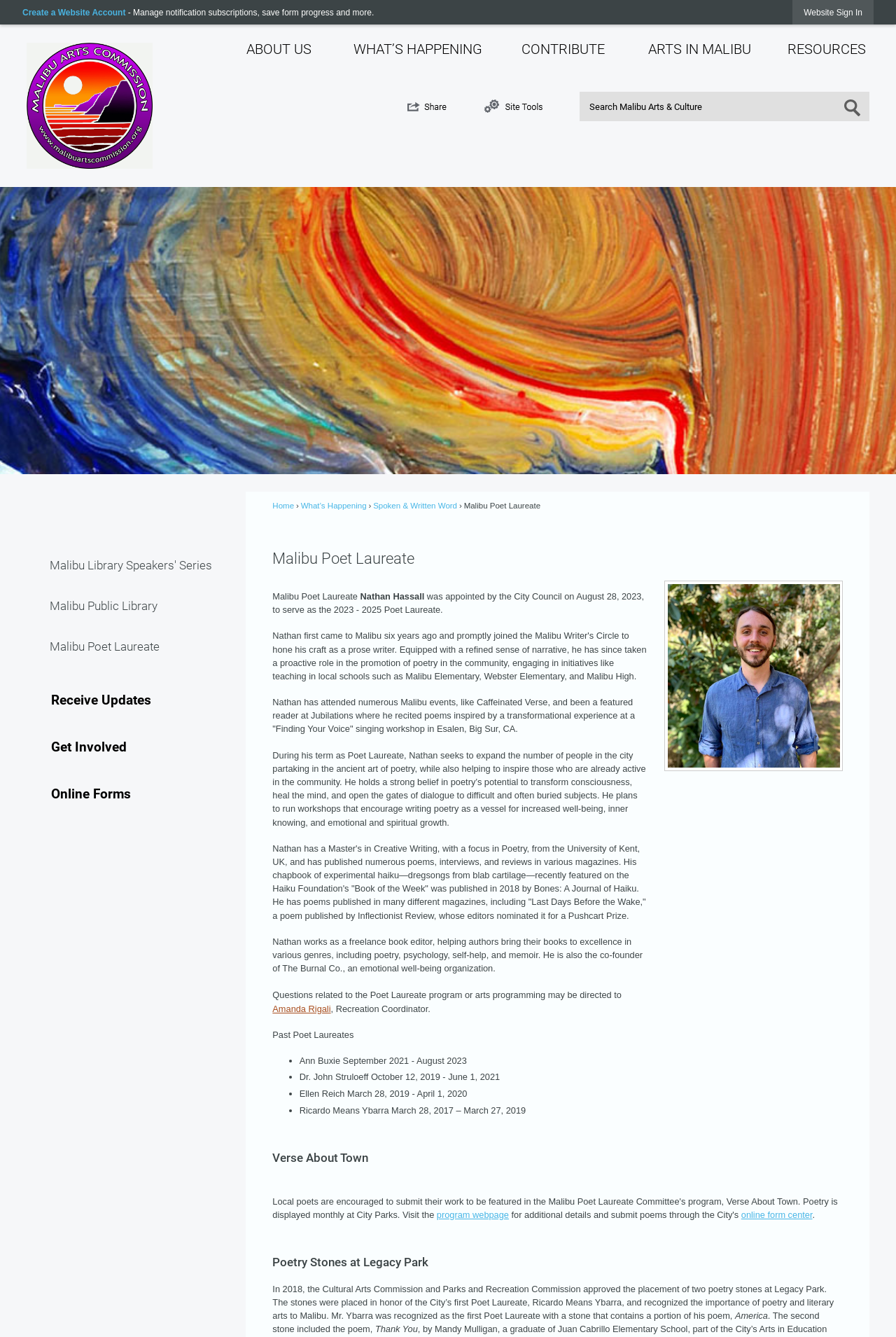Who is the current Malibu Poet Laureate?
Based on the image, provide your answer in one word or phrase.

Nathan Hassall